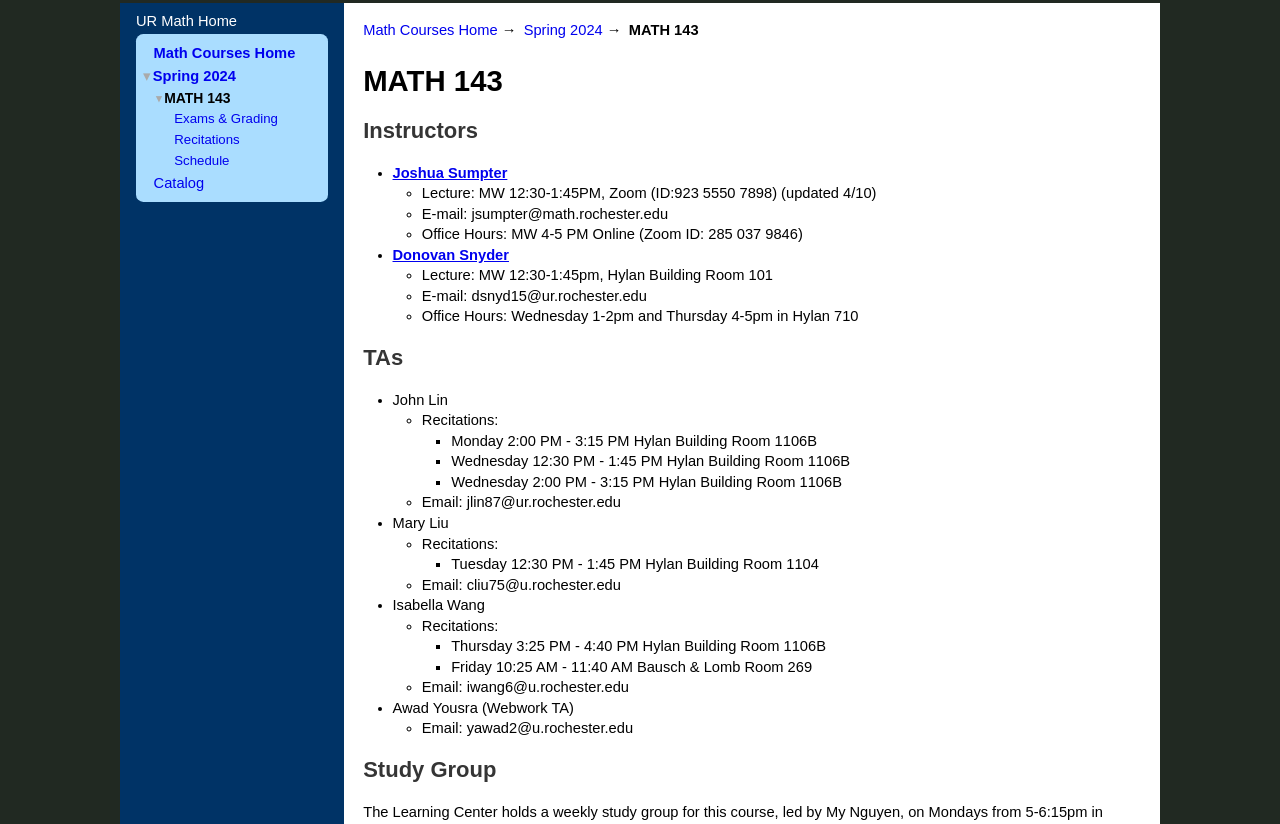How many study groups are listed?
Based on the visual, give a brief answer using one word or a short phrase.

1